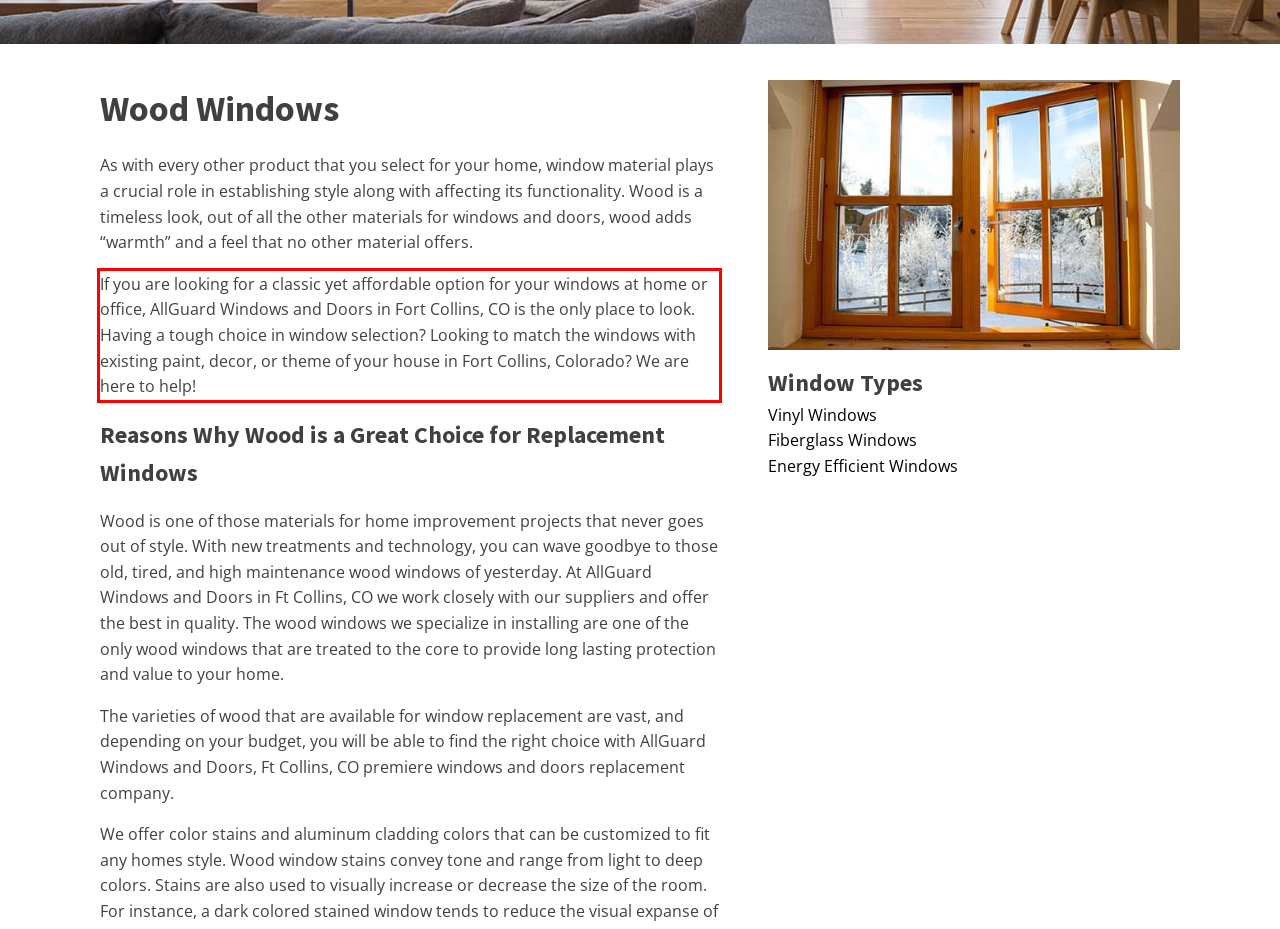You are looking at a screenshot of a webpage with a red rectangle bounding box. Use OCR to identify and extract the text content found inside this red bounding box.

If you are looking for a classic yet affordable option for your windows at home or office, AllGuard Windows and Doors in Fort Collins, CO is the only place to look. Having a tough choice in window selection? Looking to match the windows with existing paint, decor, or theme of your house in Fort Collins, Colorado? We are here to help!